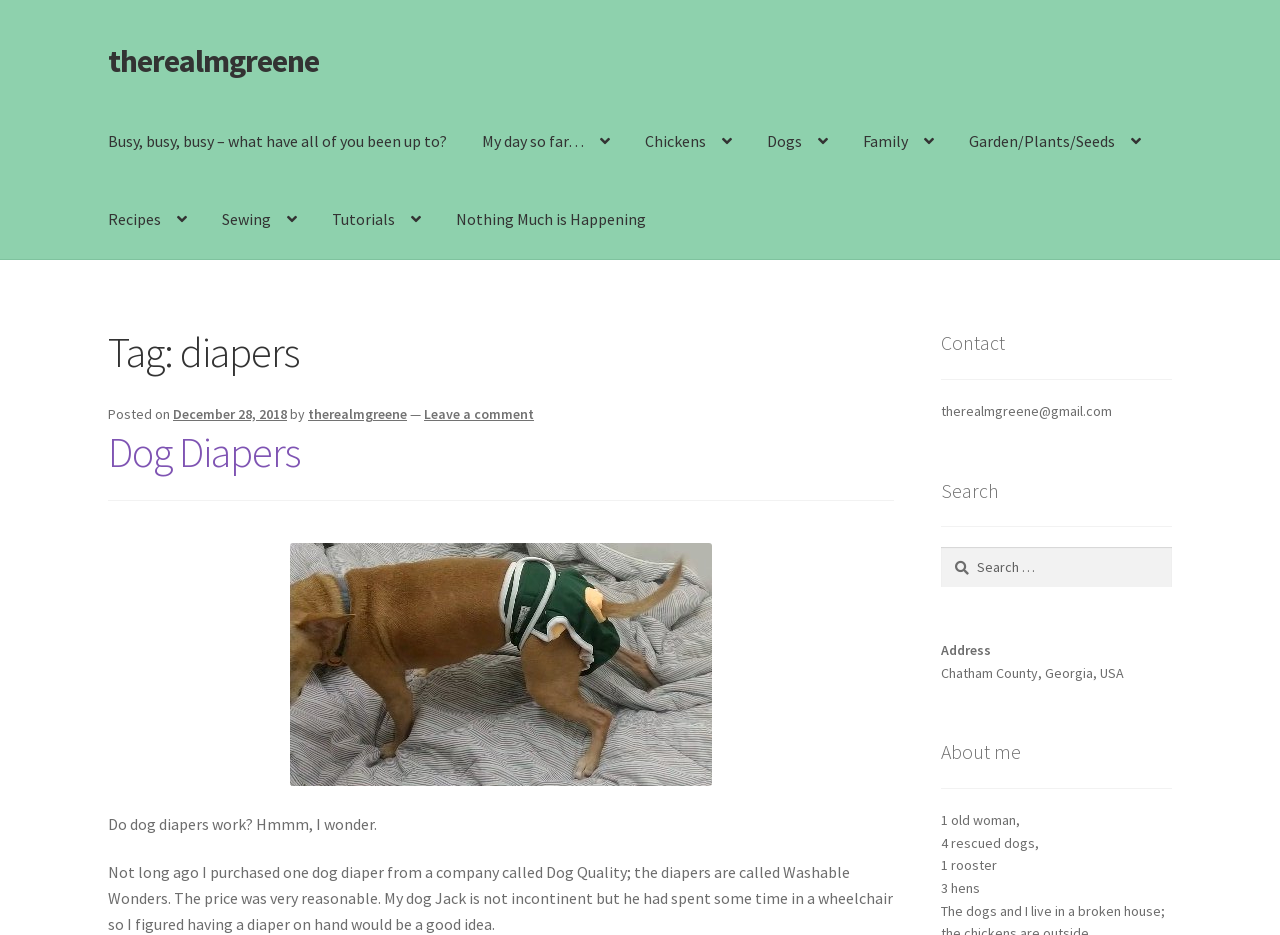Please provide a one-word or phrase answer to the question: 
What is the main topic of this webpage?

Diapers